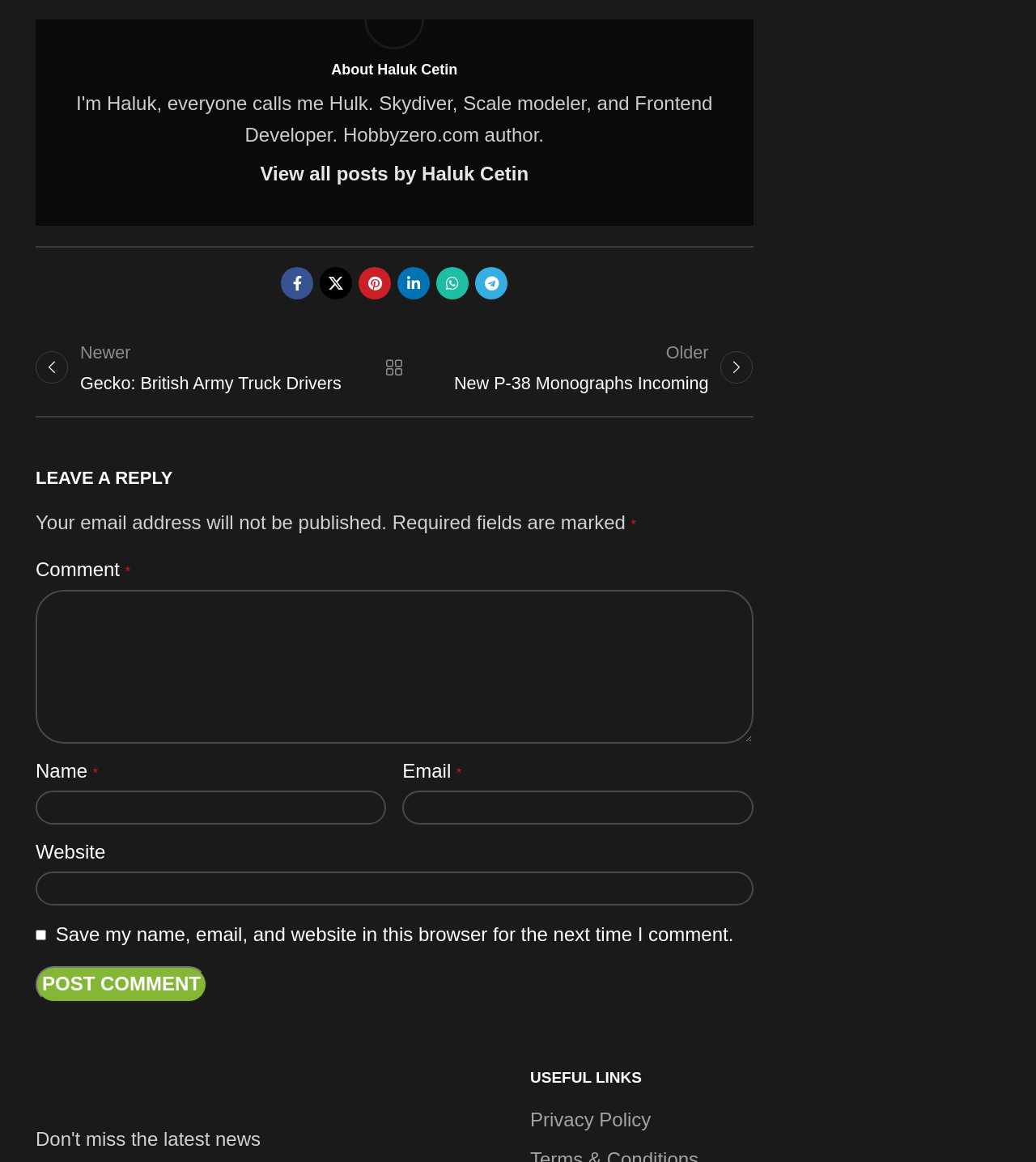What is the purpose of the checkbox?
Please respond to the question with a detailed and thorough explanation.

The checkbox is located below the comment form and its label is 'Save my name, email, and website in this browser for the next time I comment.' This suggests that the purpose of the checkbox is to save the commenter's information for future comments.